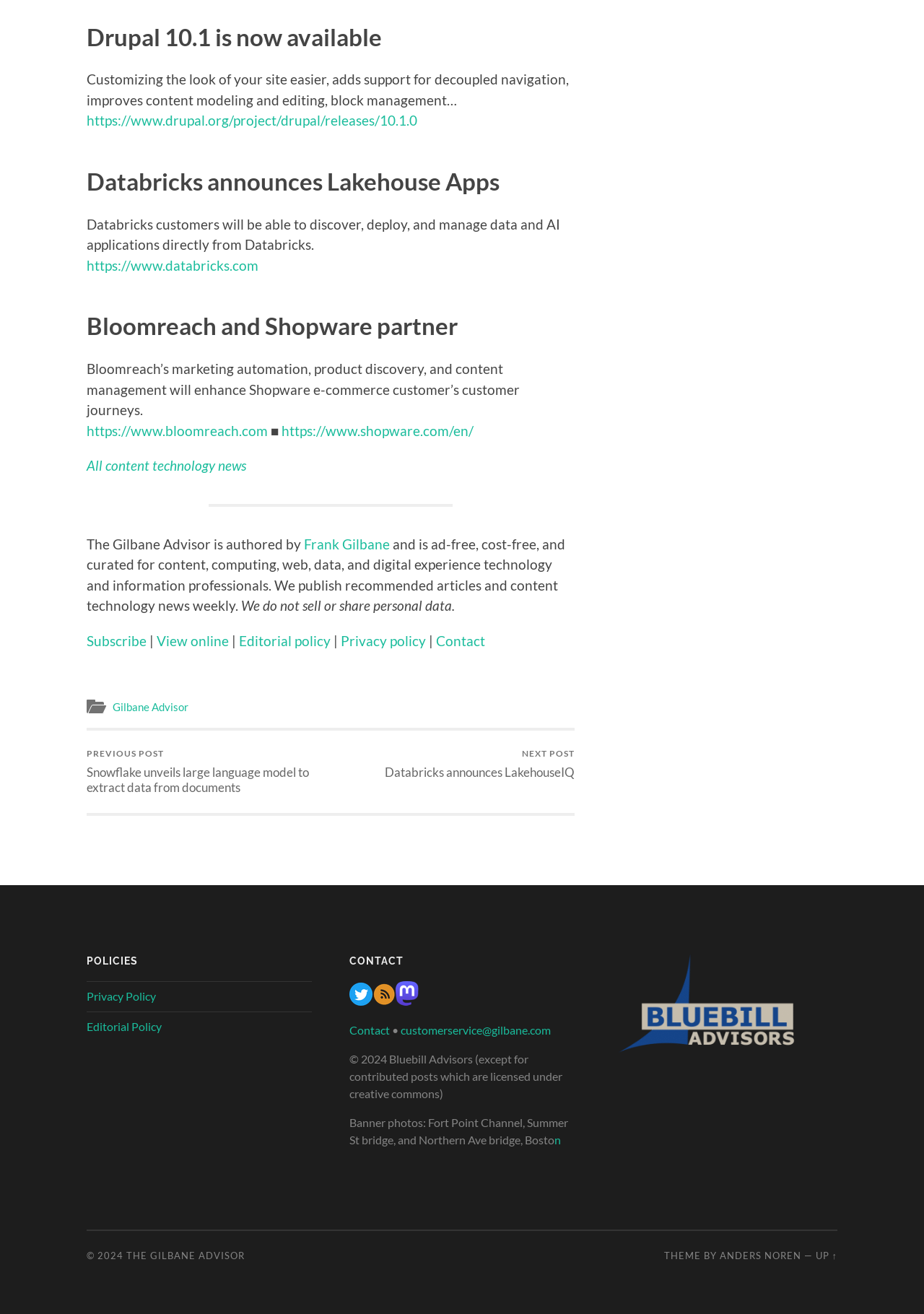Indicate the bounding box coordinates of the clickable region to achieve the following instruction: "Contact the Gilbane Advisor."

[0.472, 0.481, 0.525, 0.494]